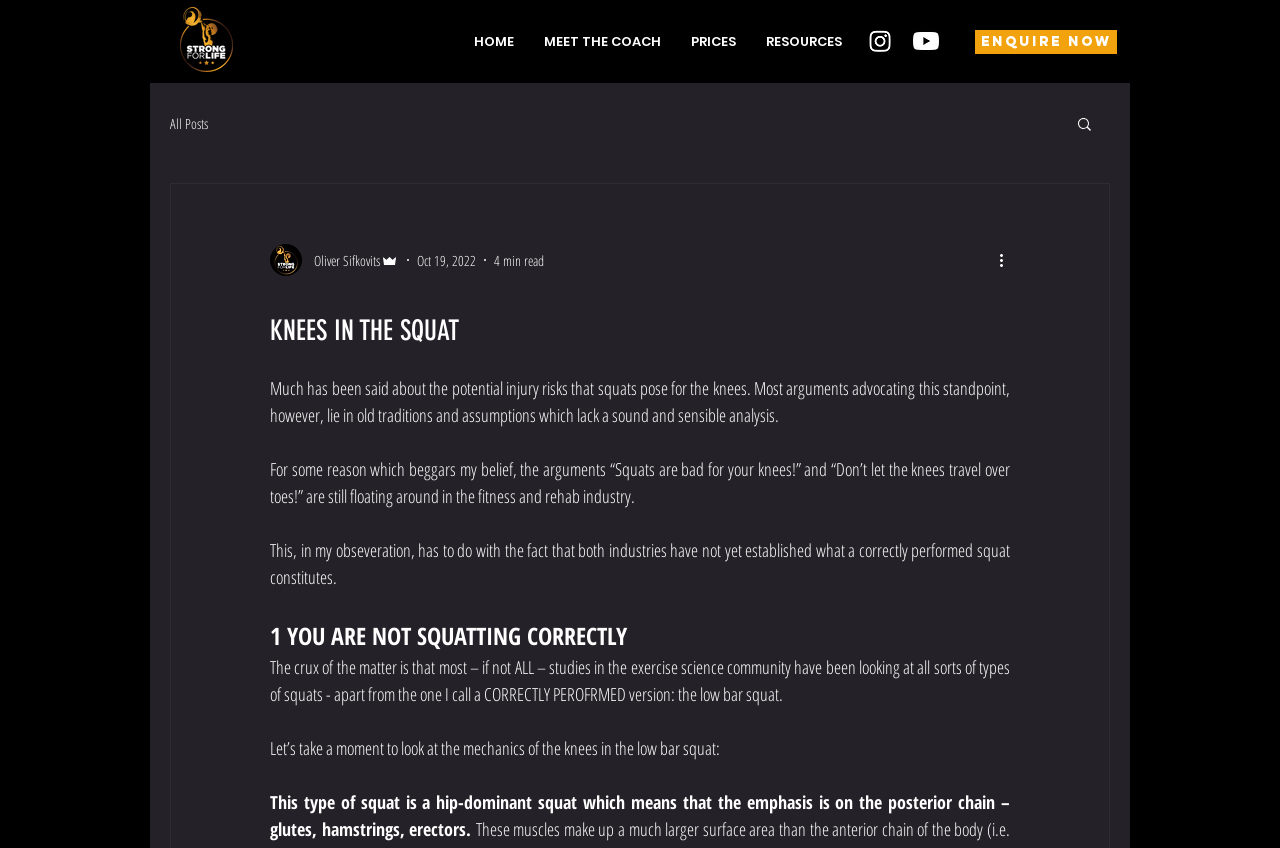What is the date of the article?
Craft a detailed and extensive response to the question.

I found the date of the article by examining the section that appears to be the article's metadata, where I saw the text 'Oct 19, 2022'.